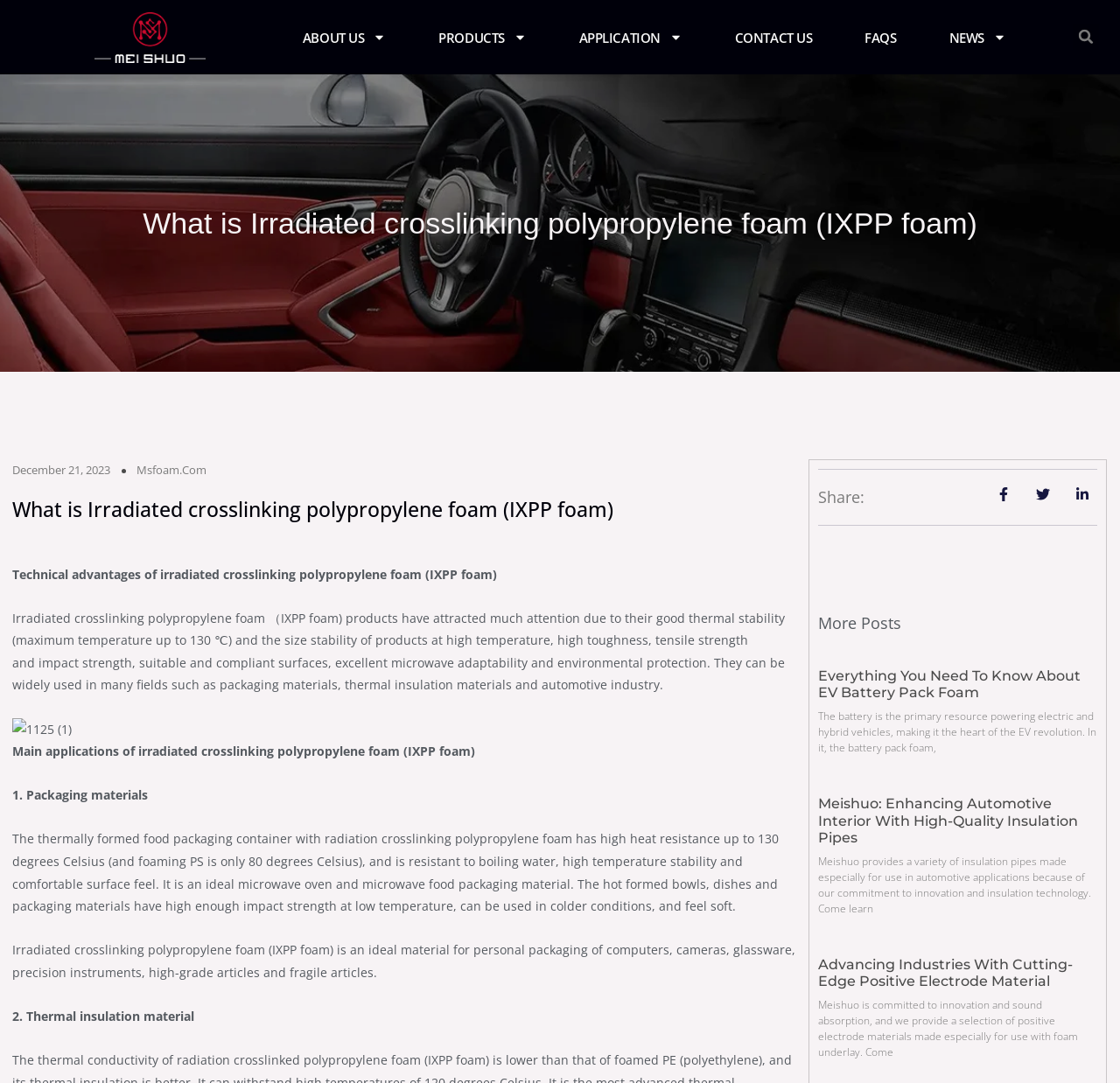Given the element description, predict the bounding box coordinates in the format (top-left x, top-left y, bottom-right x, bottom-right y), using floating point numbers between 0 and 1: PRODUCTS

[0.384, 0.021, 0.478, 0.047]